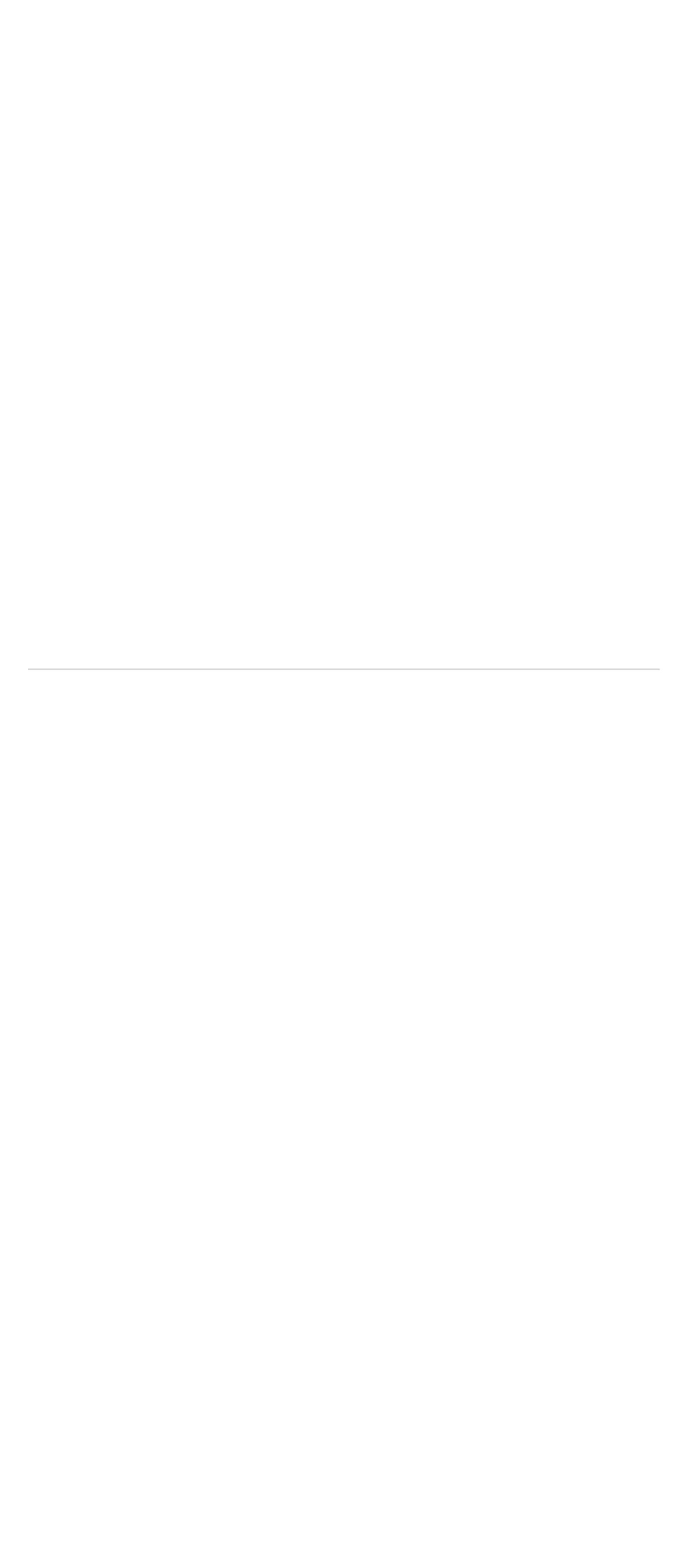Utilize the details in the image to thoroughly answer the following question: How many links are there in the 'Related Links' section?

I counted the number of link elements under the 'Related Links' section, which is indicated by the StaticText element with the text 'Related Links:'. There are 8 link elements in total.